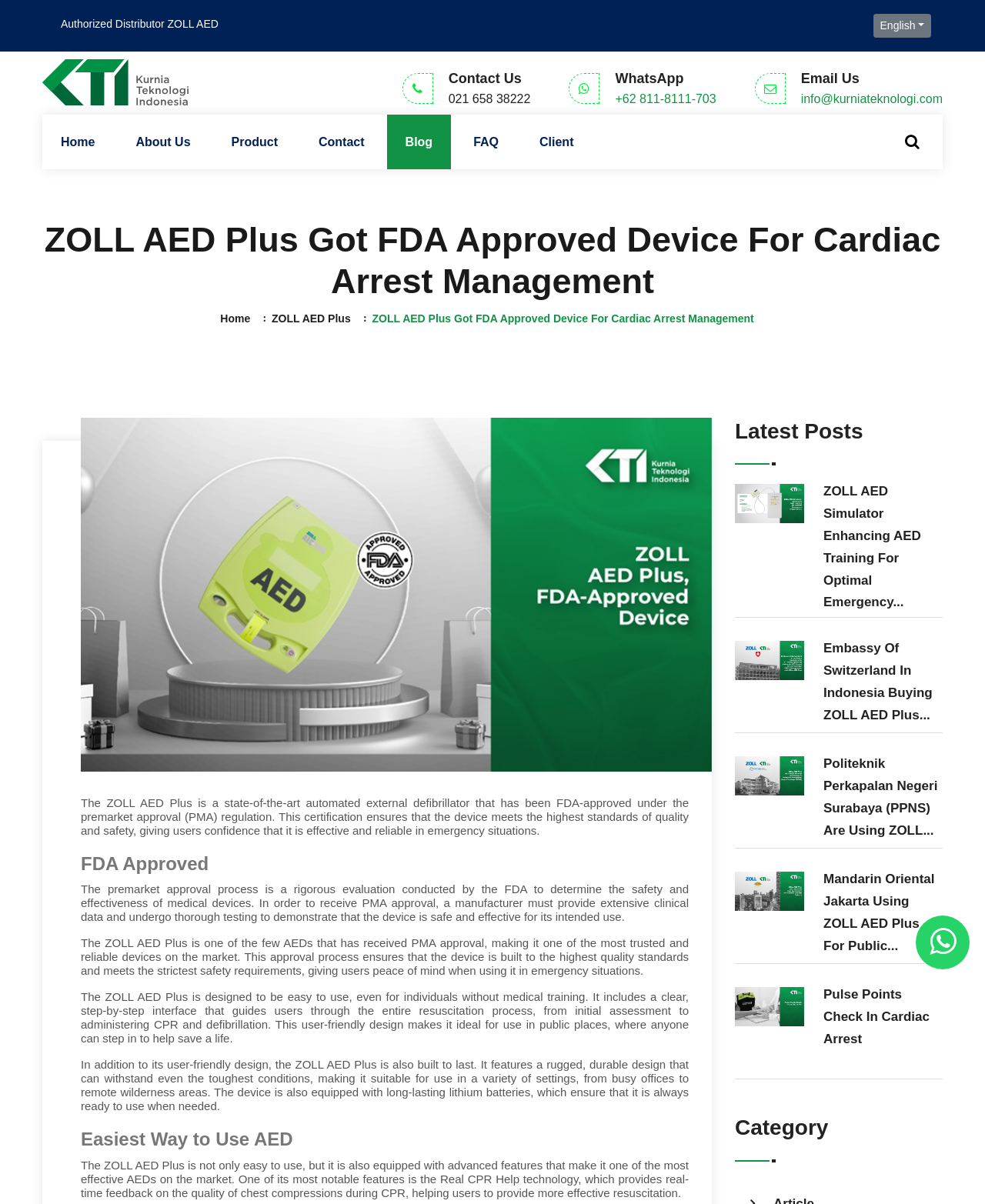Provide the bounding box coordinates of the HTML element this sentence describes: "ZOLL AED Plus". The bounding box coordinates consist of four float numbers between 0 and 1, i.e., [left, top, right, bottom].

[0.276, 0.259, 0.356, 0.27]